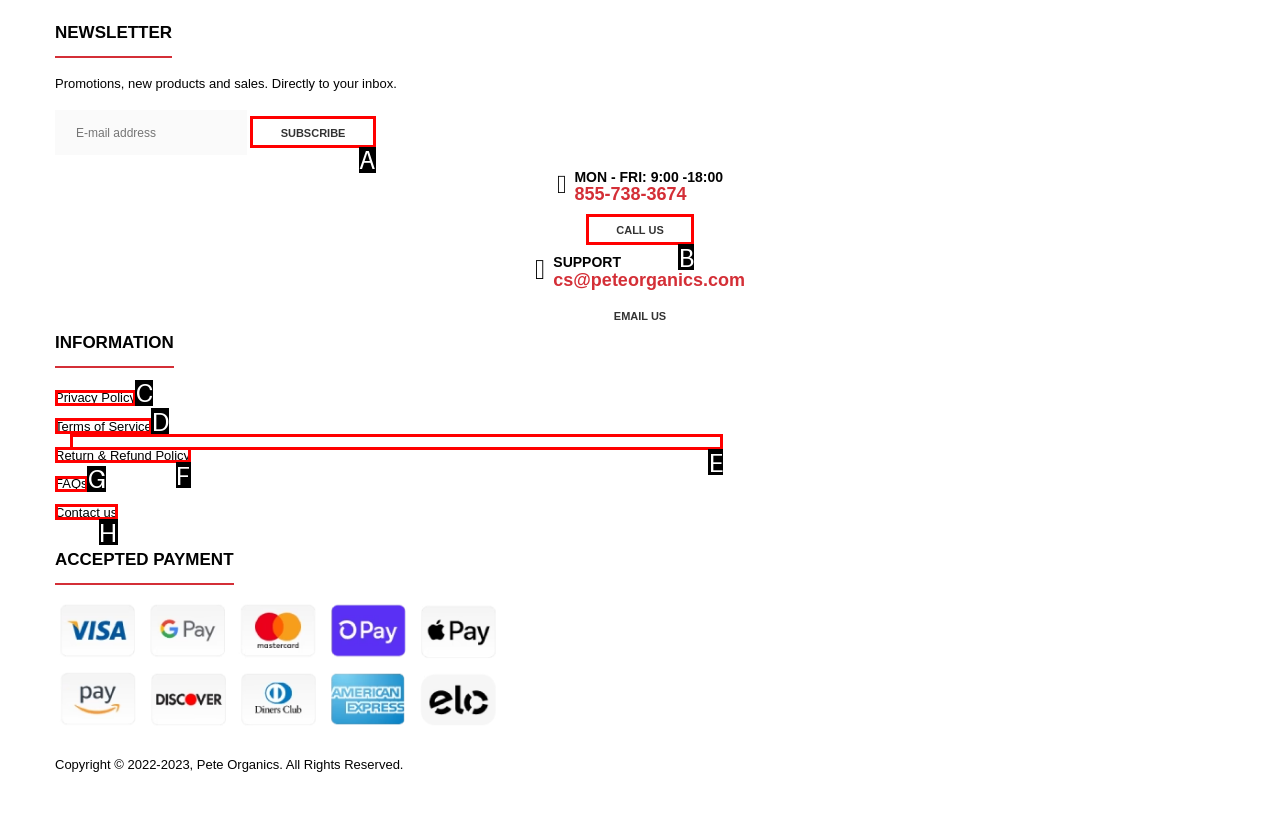Match the HTML element to the description: Terms of Service. Respond with the letter of the correct option directly.

D